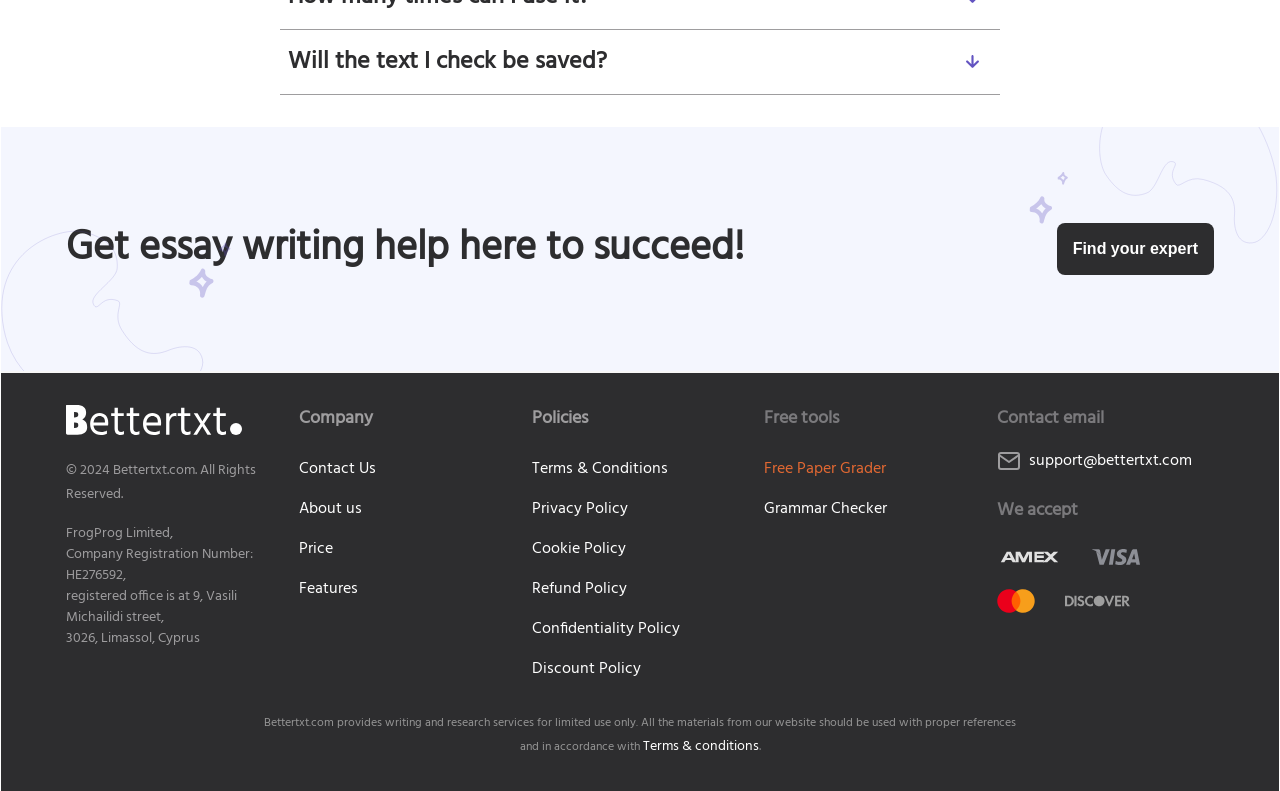Identify the coordinates of the bounding box for the element that must be clicked to accomplish the instruction: "Click the 'Contact Us' link".

[0.233, 0.578, 0.403, 0.608]